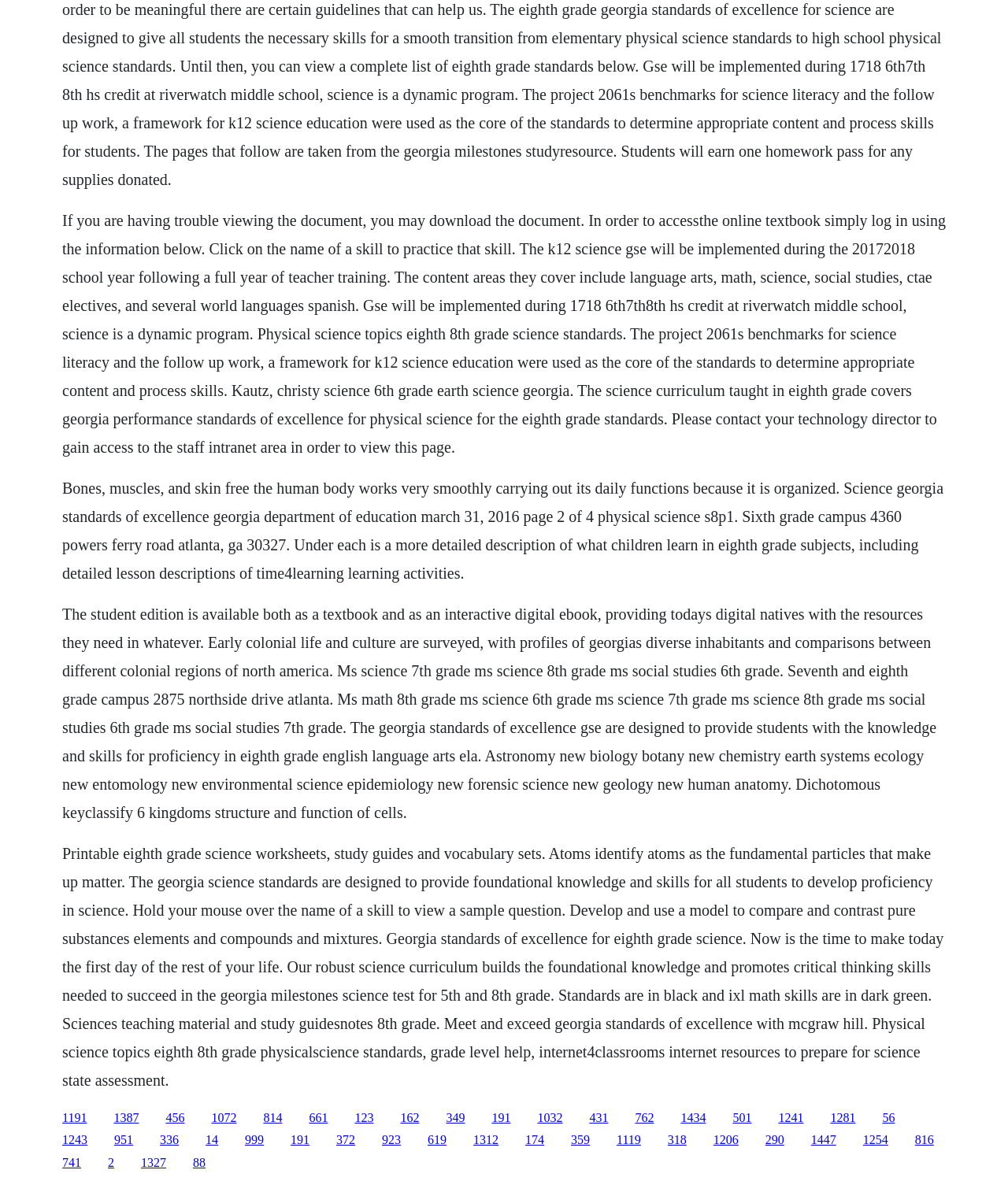Kindly determine the bounding box coordinates of the area that needs to be clicked to fulfill this instruction: "Click on the '1072' link".

[0.21, 0.94, 0.235, 0.952]